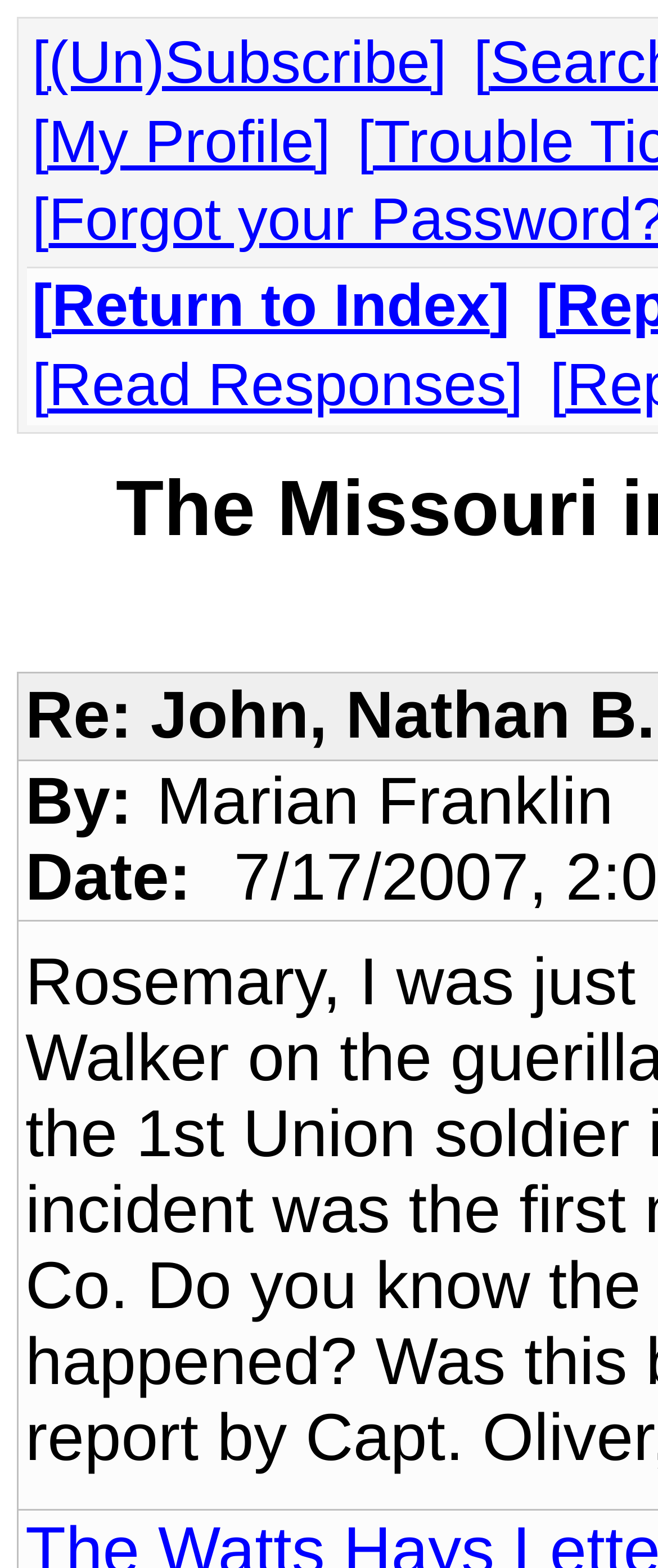Please provide a one-word or short phrase answer to the question:
What is the date of the note?

Not specified